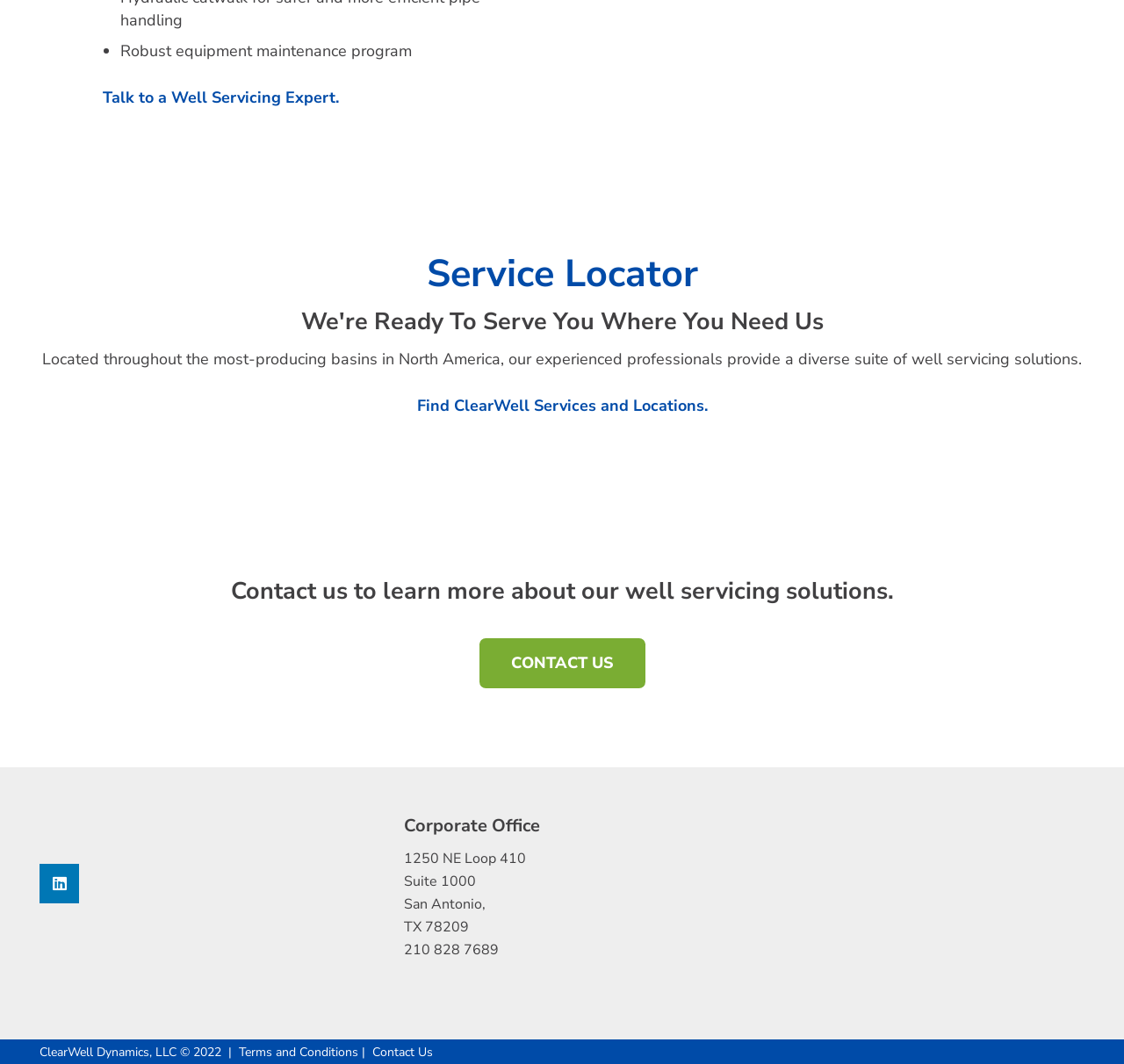Give a short answer using one word or phrase for the question:
How can I contact the company for more information?

Call 210 828 7689 or click 'CONTACT US'